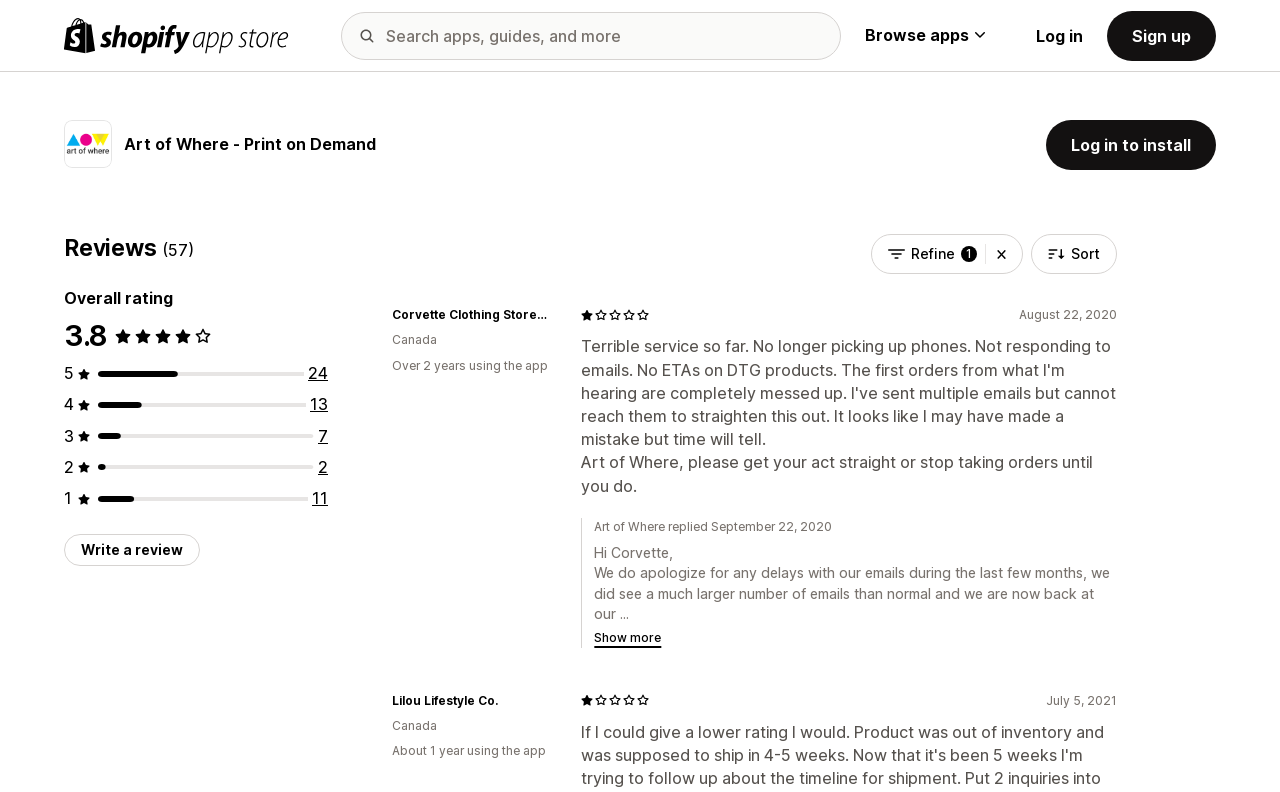Find the bounding box coordinates of the element I should click to carry out the following instruction: "Browse apps".

[0.675, 0.031, 0.769, 0.059]